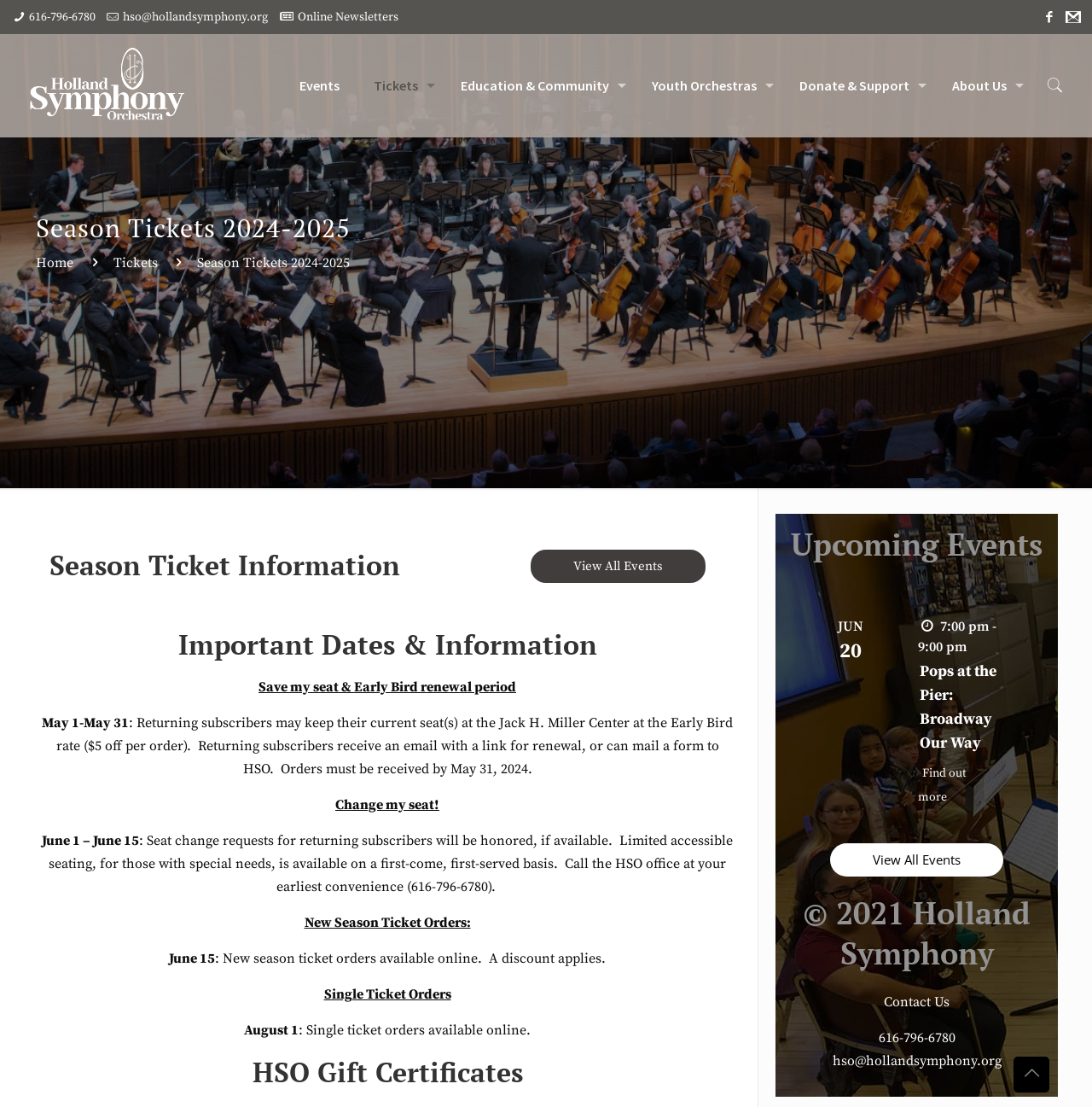Find and provide the bounding box coordinates for the UI element described here: "616-796-6780". The coordinates should be given as four float numbers between 0 and 1: [left, top, right, bottom].

[0.804, 0.93, 0.875, 0.945]